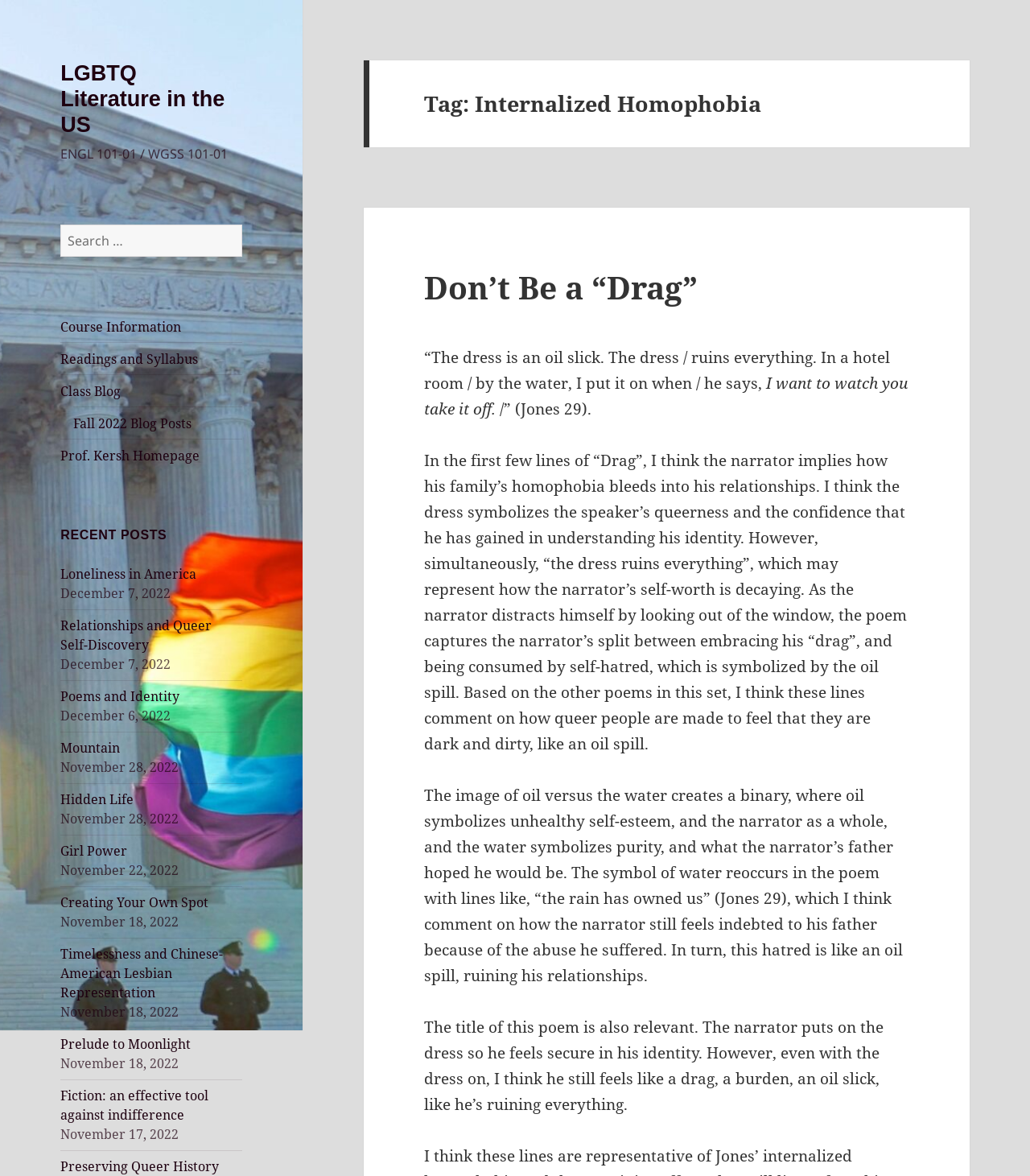Please determine the bounding box coordinates of the clickable area required to carry out the following instruction: "Go to Course Information". The coordinates must be four float numbers between 0 and 1, represented as [left, top, right, bottom].

[0.059, 0.27, 0.176, 0.285]